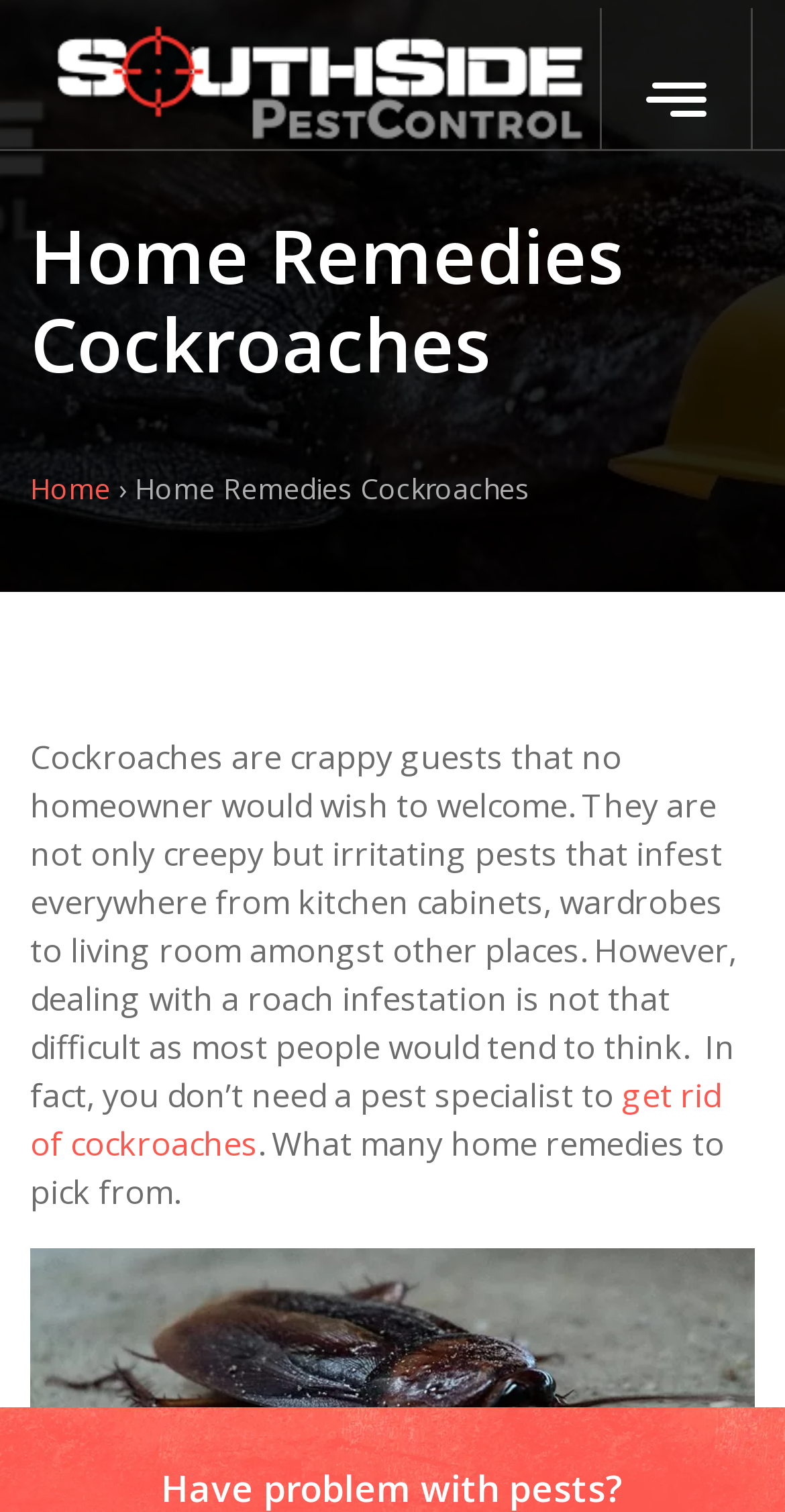Locate the bounding box coordinates of the UI element described by: "Home". Provide the coordinates as four float numbers between 0 and 1, formatted as [left, top, right, bottom].

[0.038, 0.31, 0.141, 0.335]